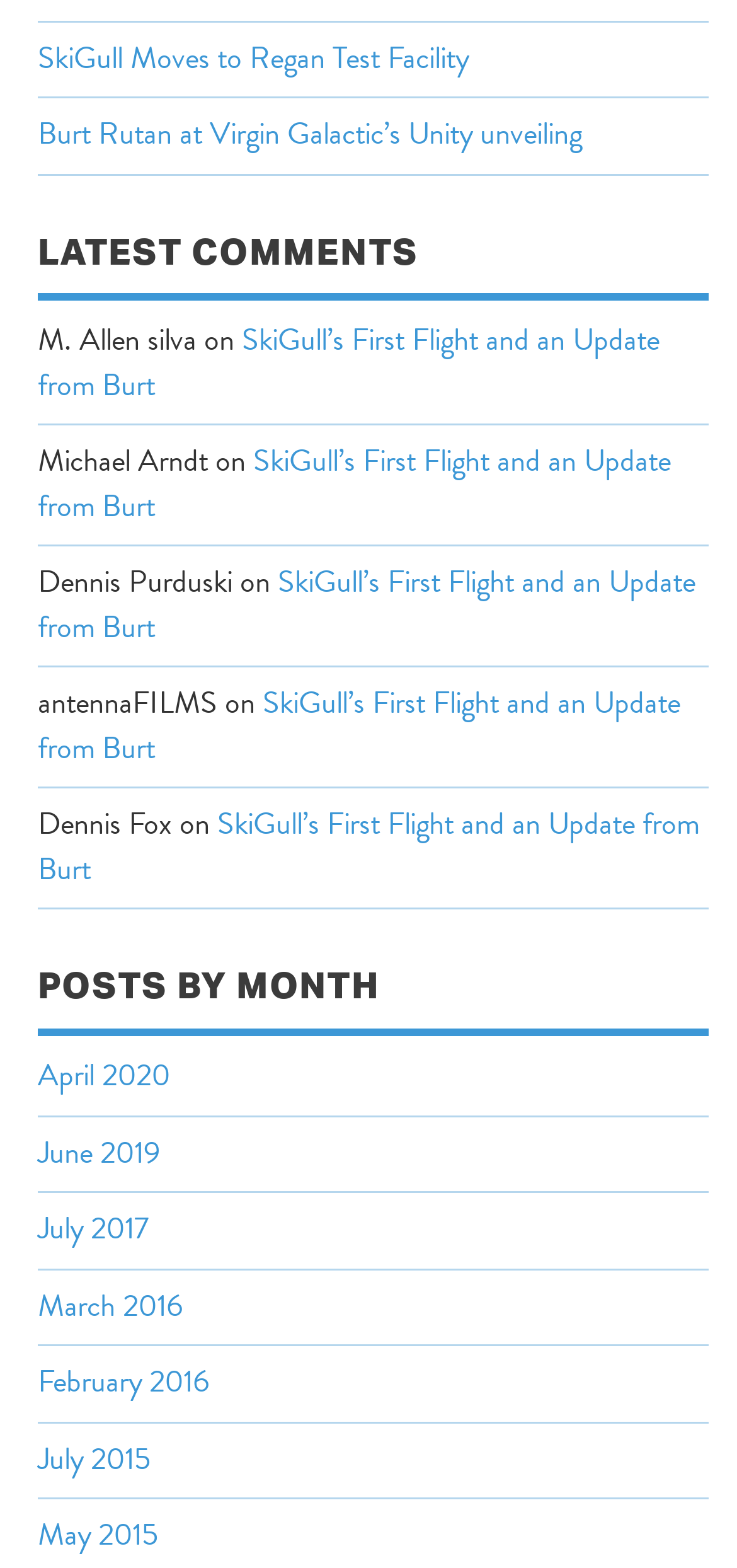Answer the question in one word or a short phrase:
What is the title of the link that appears most frequently?

SkiGull’s First Flight and an Update from Burt